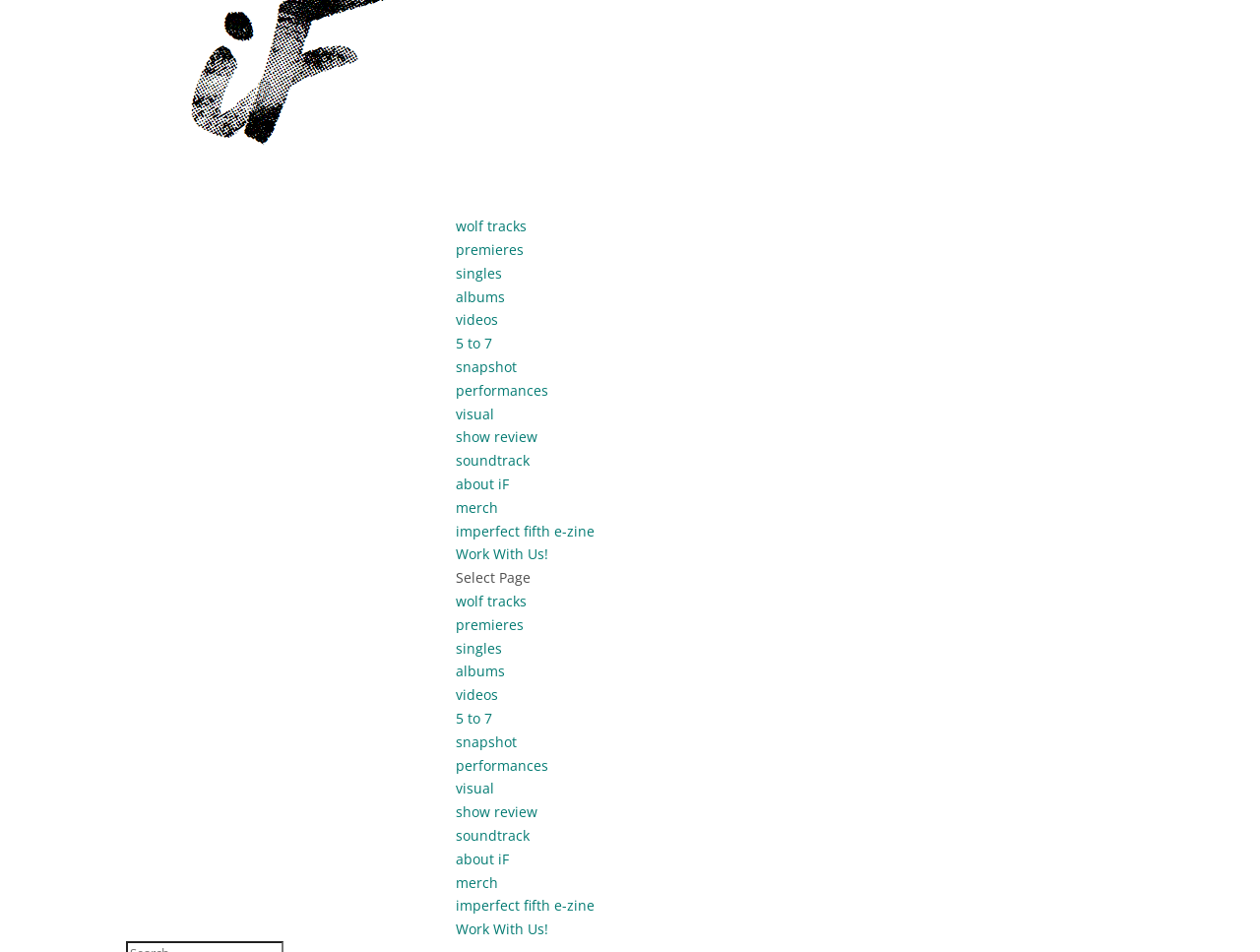Please identify the bounding box coordinates of the area I need to click to accomplish the following instruction: "go to wolf tracks".

[0.362, 0.228, 0.418, 0.247]